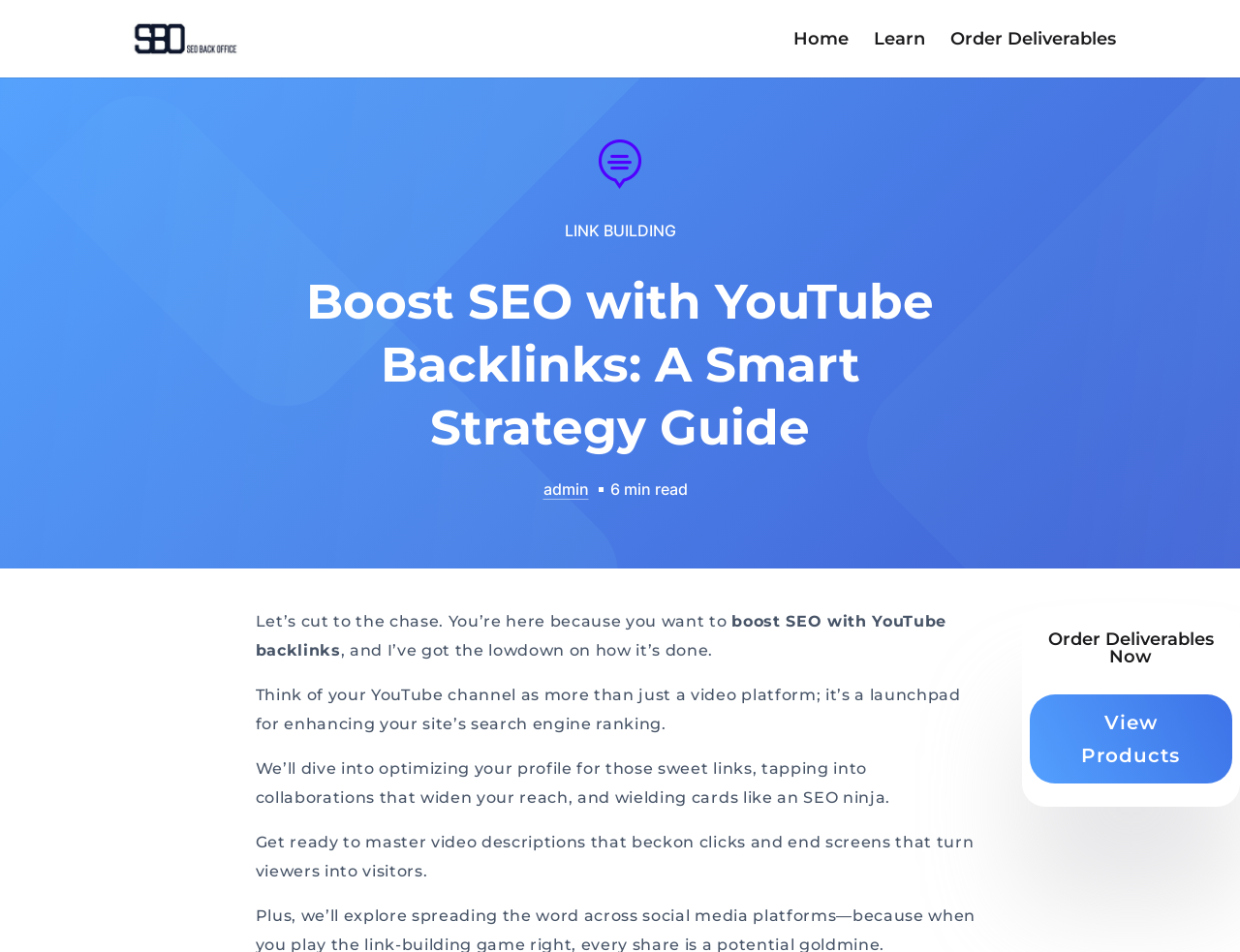Predict the bounding box of the UI element based on the description: "Link Building". The coordinates should be four float numbers between 0 and 1, formatted as [left, top, right, bottom].

[0.455, 0.232, 0.545, 0.252]